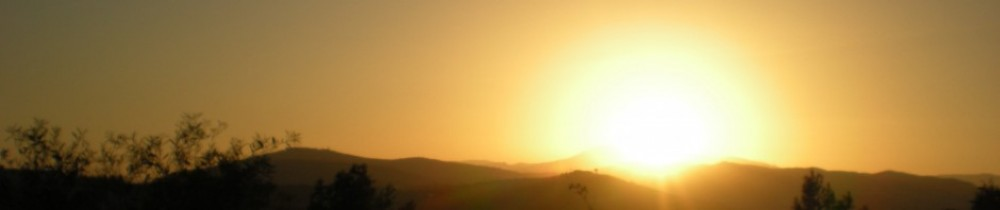Give an in-depth summary of the scene depicted in the image.

The image depicts a stunning sunrise over a range of mountains, casting a warm, golden hue across the landscape. The vibrant sun, positioned just above the horizon, illuminates the sky and creates a serene atmosphere. Silhouetted against the light are the dark outlines of trees and hills, enhancing the natural beauty and tranquility of the scene. This imagery evokes feelings of hope and new beginnings, symbolizing the dawn of a new day. It serves as a powerful reminder of nature's beauty and the peace it can offer.